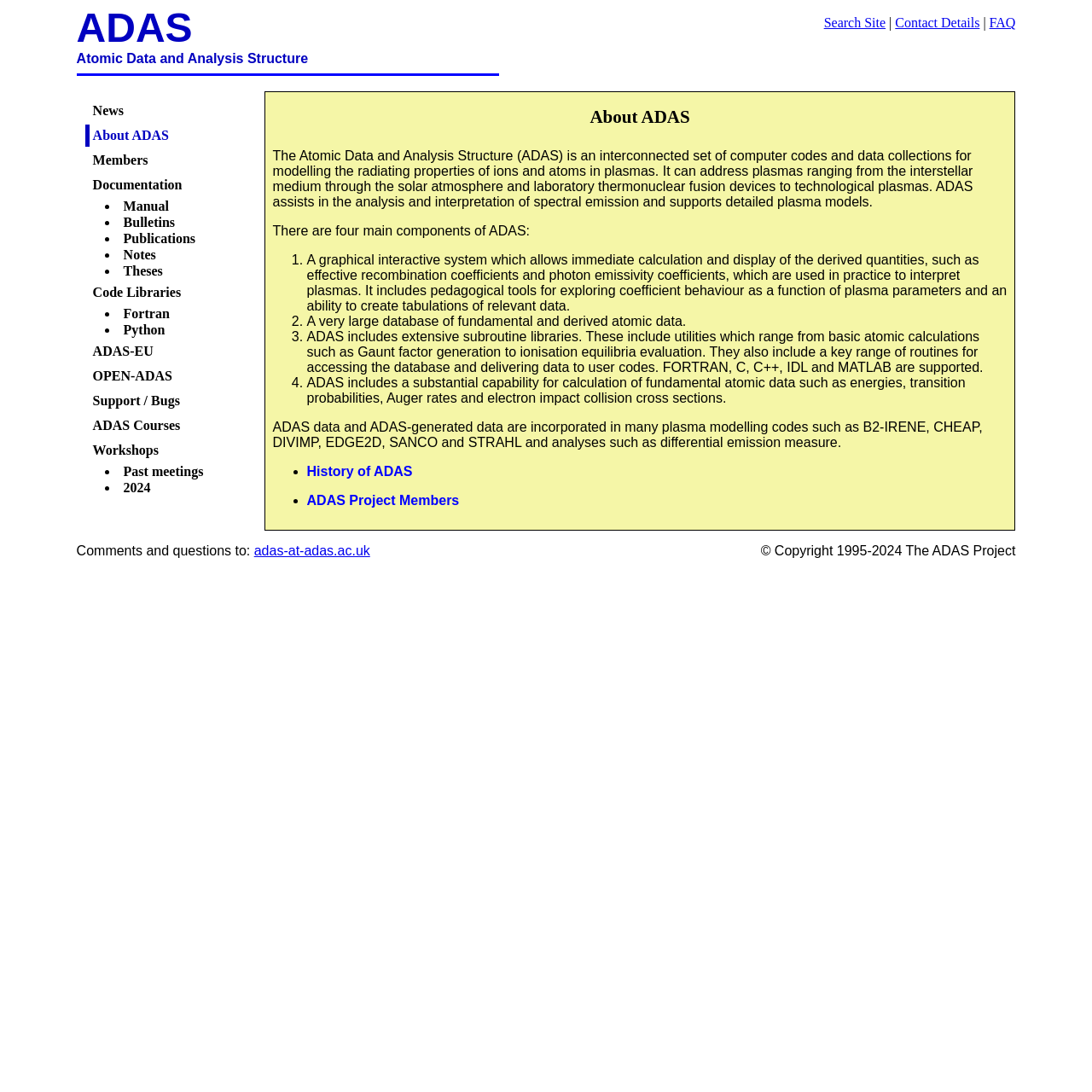Create an elaborate caption for the webpage.

The webpage is about ADAS, or Atomic Data and Analysis Structure, a platform for modelling the radiating properties of ions and atoms in plasmas. At the top of the page, there is a horizontal separator below the title "ADAS: About", which separates the main content from the navigation links. 

On the top-right corner, there are several links, including "Search Site", "Contact Details", "FAQ", and others. Below these links, there is a list of navigation links, including "News", "About ADAS", "Members", "Documentation", and others. 

The main content of the page is divided into several sections. The first section is an introduction to ADAS, which describes its purpose and capabilities. This section is headed by a title "About ADAS" and includes a paragraph of text that explains what ADAS is and what it can do. 

Below the introduction, there is a section that outlines the four main components of ADAS. This section is formatted as a numbered list, with each item describing a different component of ADAS. The components include a graphical interactive system, a large database of fundamental and derived atomic data, extensive subroutine libraries, and a capability for calculation of fundamental atomic data. 

The next section describes how ADAS data and ADAS-generated data are used in various plasma modelling codes and analyses. This section is a block of text that lists several examples of codes and analyses that use ADAS data. 

Following this section, there is a list of links to additional resources, including the history of ADAS and the ADAS project members. 

At the bottom of the page, there is a copyright notice and a contact email address.